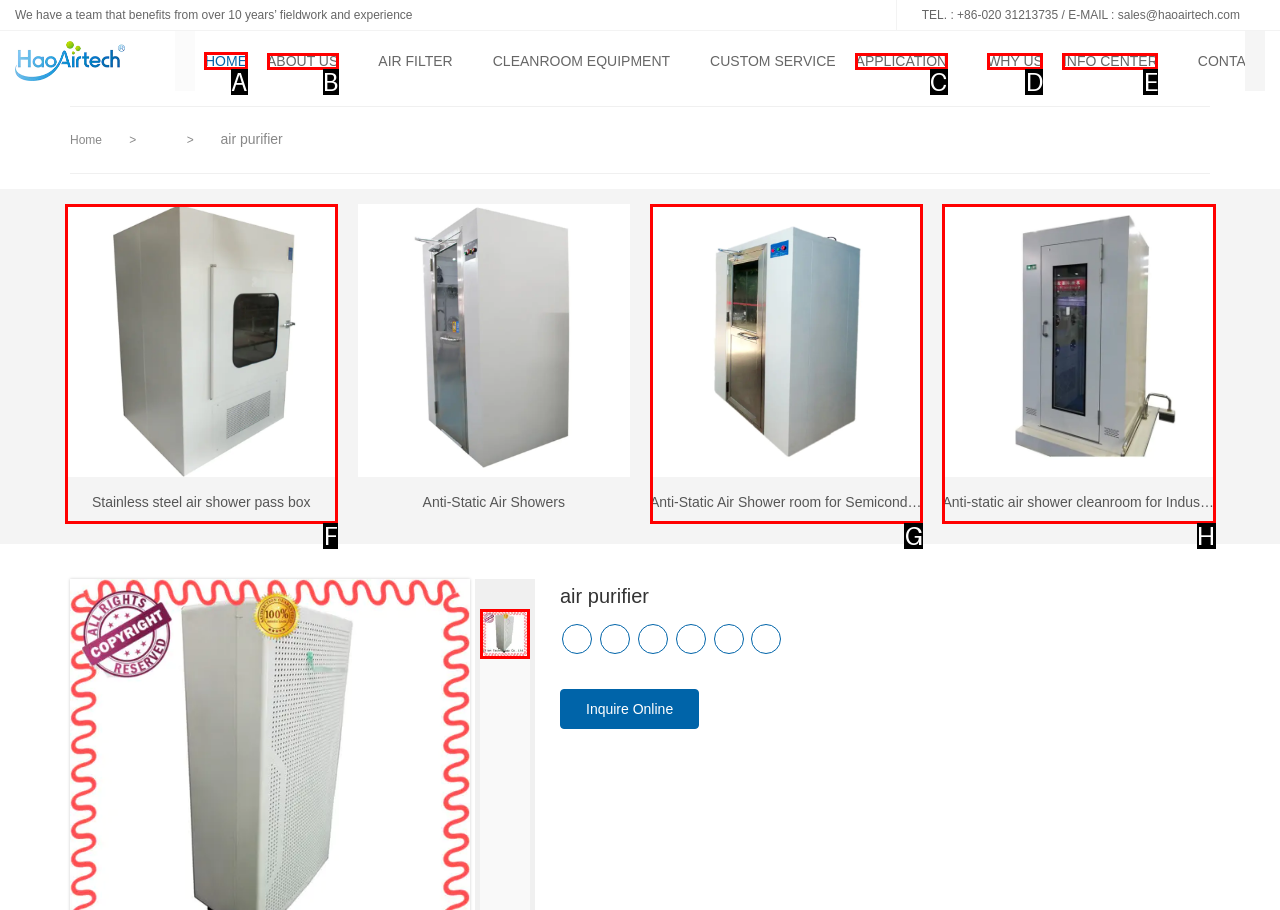Tell me which UI element to click to fulfill the given task: Click the 'HOME' link. Respond with the letter of the correct option directly.

A